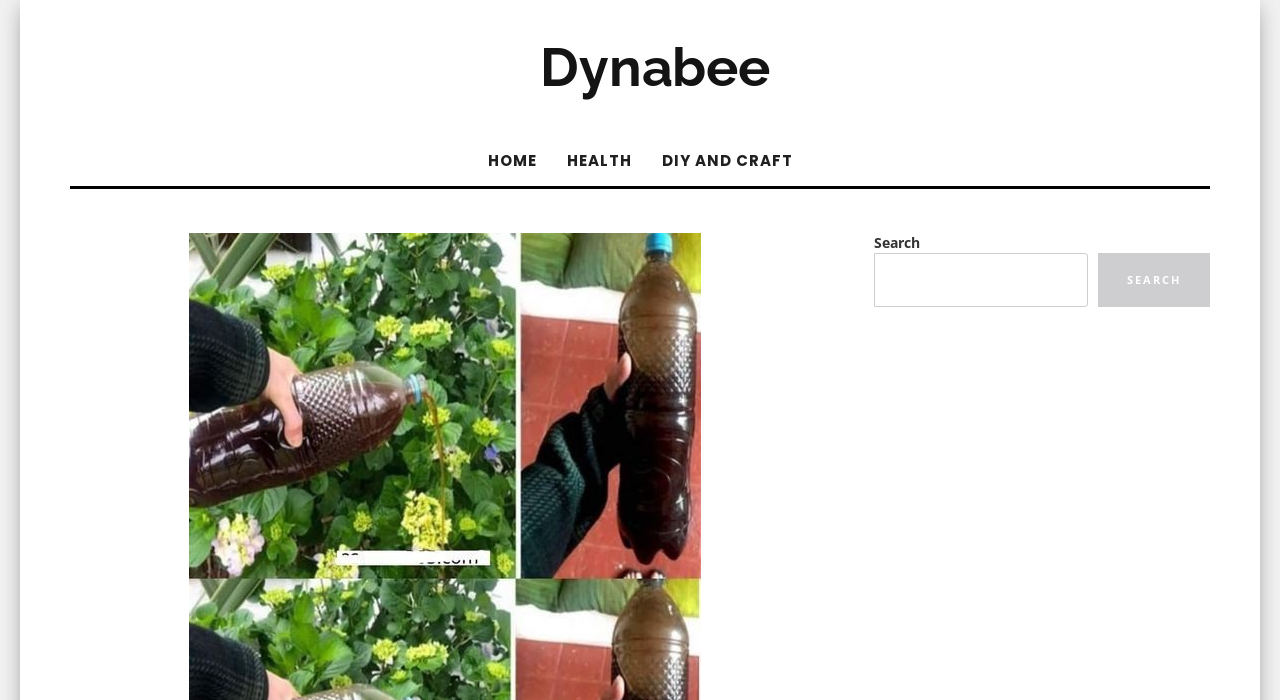How many main categories are available on the website?
Using the screenshot, give a one-word or short phrase answer.

3